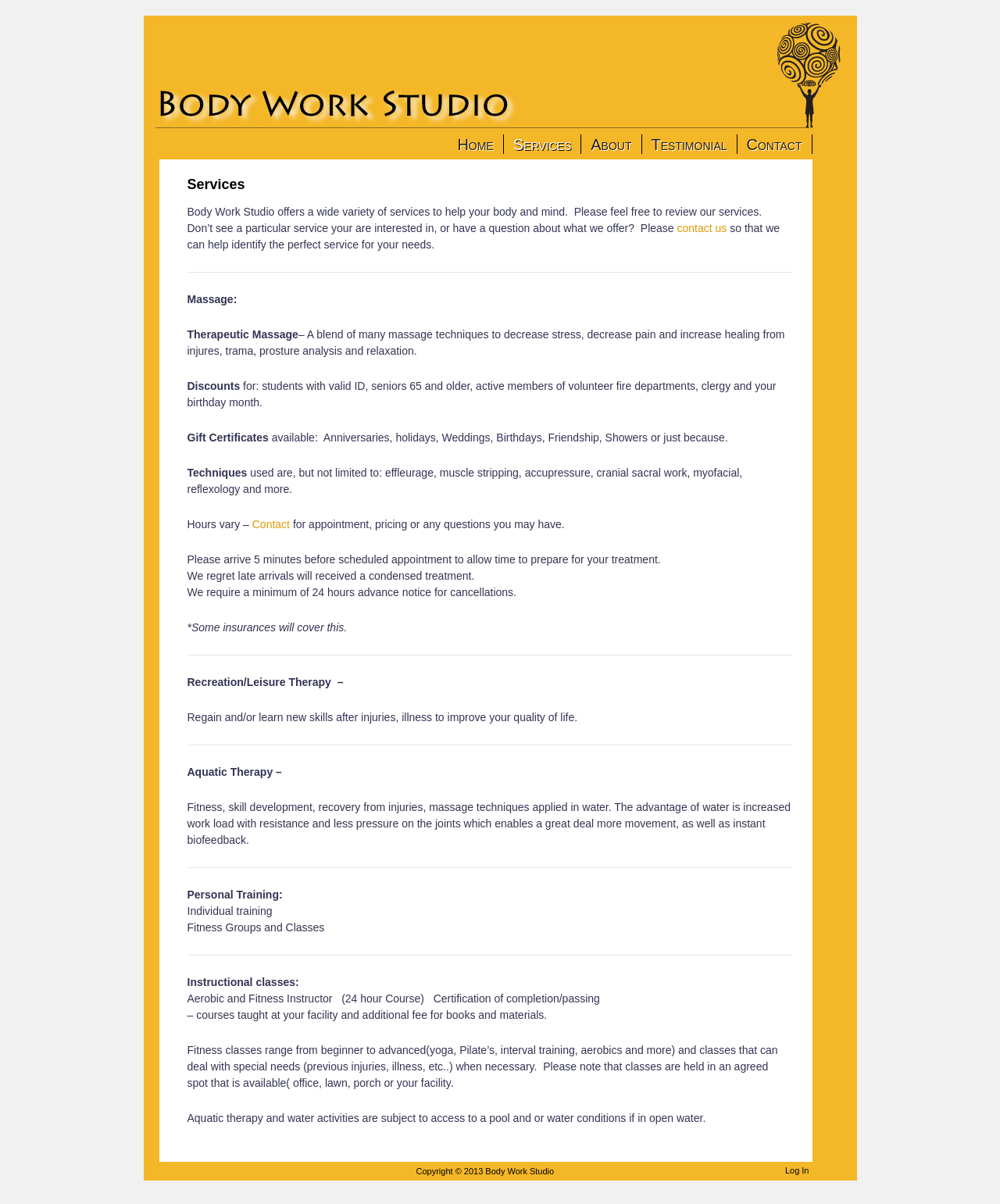What is the purpose of the Recreation/Leisure Therapy service?
Can you provide a detailed and comprehensive answer to the question?

According to the webpage, the Recreation/Leisure Therapy service is designed to help individuals regain and/or learn new skills after injuries or illness, with the goal of improving their quality of life.